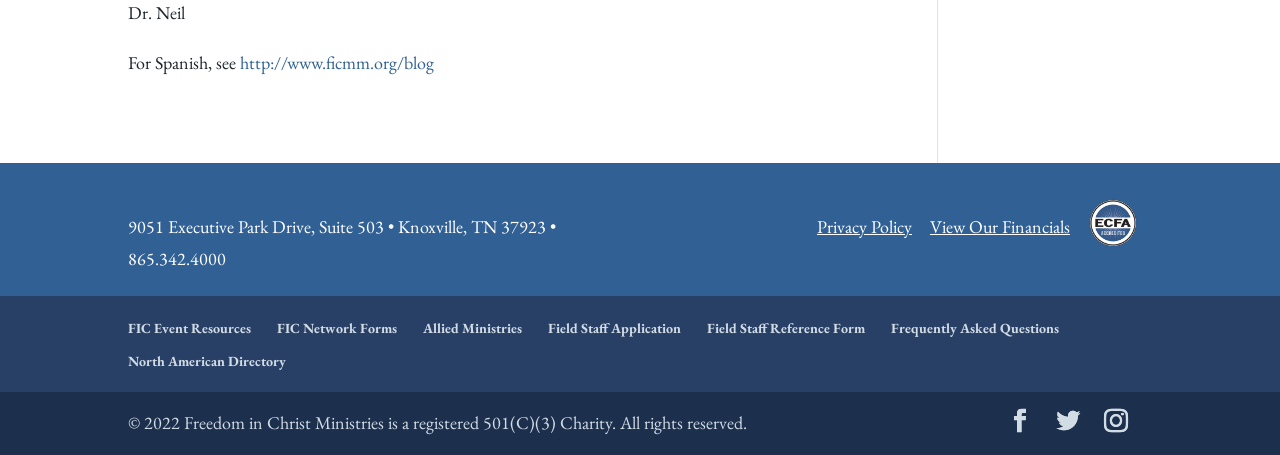How many social media links are there at the bottom of the webpage?
Craft a detailed and extensive response to the question.

At the bottom of the webpage, there are three social media links, represented by icons, which can be found next to each other.